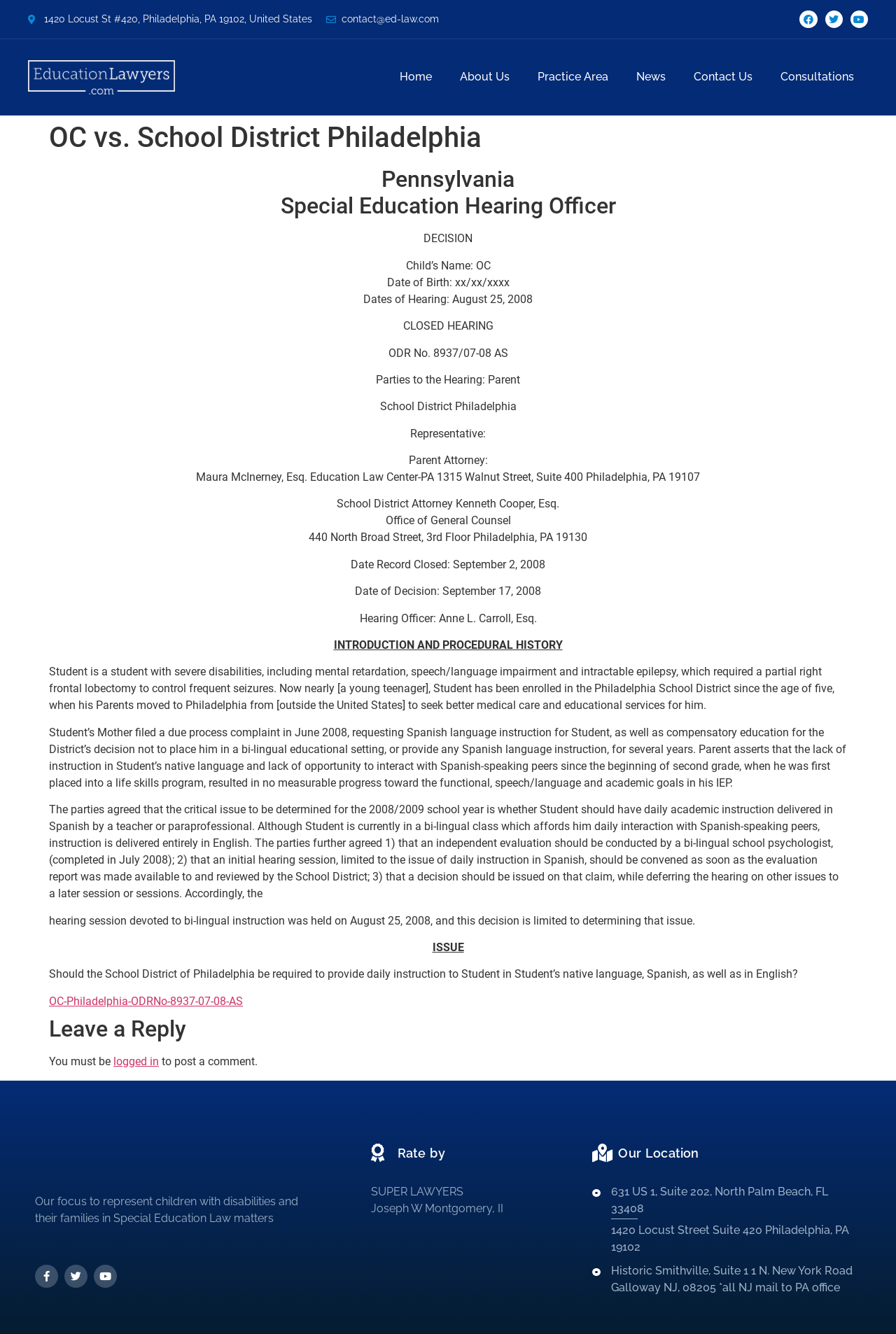Create a full and detailed caption for the entire webpage.

The webpage is about a special education lawyer, OC vs. School District Philadelphia, and it appears to be a legal document or a court decision. At the top of the page, there is a header with the title "OC vs. School District Philadelphia – Special Education Lawyer" and a navigation menu with links to "Home", "About Us", "Practice Area", "News", "Contact Us", and "Consultations".

Below the navigation menu, there is a section with the address "1420 Locust St #420, Philadelphia, PA 19102, United States" and an email address "contact@ed-law.com". On the top-right corner, there are social media links to Facebook, Twitter, and Youtube.

The main content of the page is a legal document that appears to be a decision or a hearing officer's report. The document is divided into sections, including "Pennsylvania Special Education Hearing Officer", "DECISION", "Child's Name: OC", and "INTRODUCTION AND PROCEDURAL HISTORY". The text is dense and appears to be a formal legal document.

There are several headings and subheadings throughout the document, including "Parties to the Hearing", "Representative", "Parent Attorney", and "ISSUE". The document also includes the names and addresses of the parties involved, including the parent, the school district, and the attorneys.

At the bottom of the page, there is a section with a heading "Leave a Reply" and a message that says "You must be logged in to post a comment." Below that, there is a section with a statement about the law firm's focus on representing children with disabilities and their families in special education law matters.

On the bottom-right corner, there are more social media links and a section with the law firm's location and contact information.